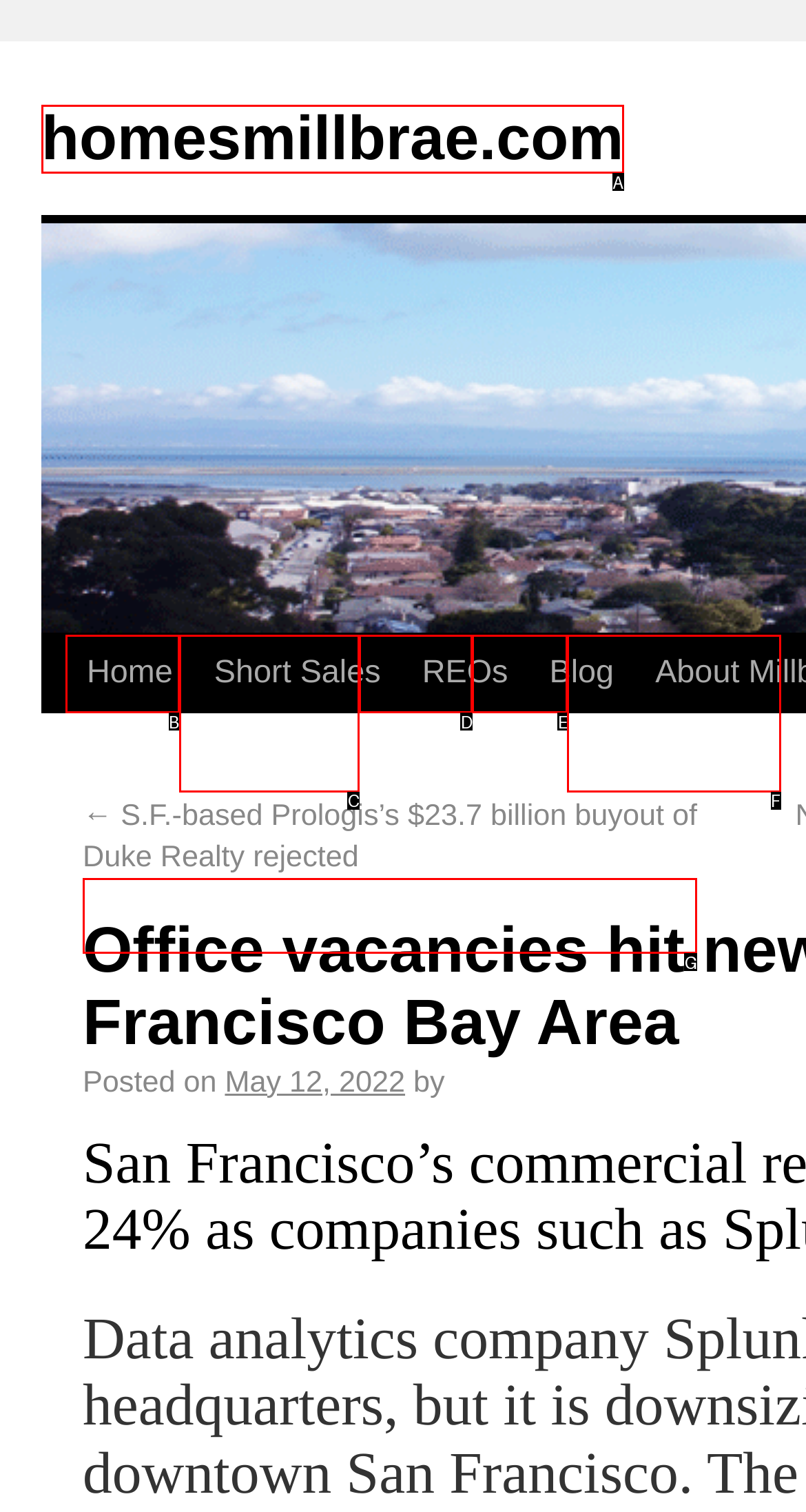Using the description: homesmillbrae.com, find the HTML element that matches it. Answer with the letter of the chosen option.

A